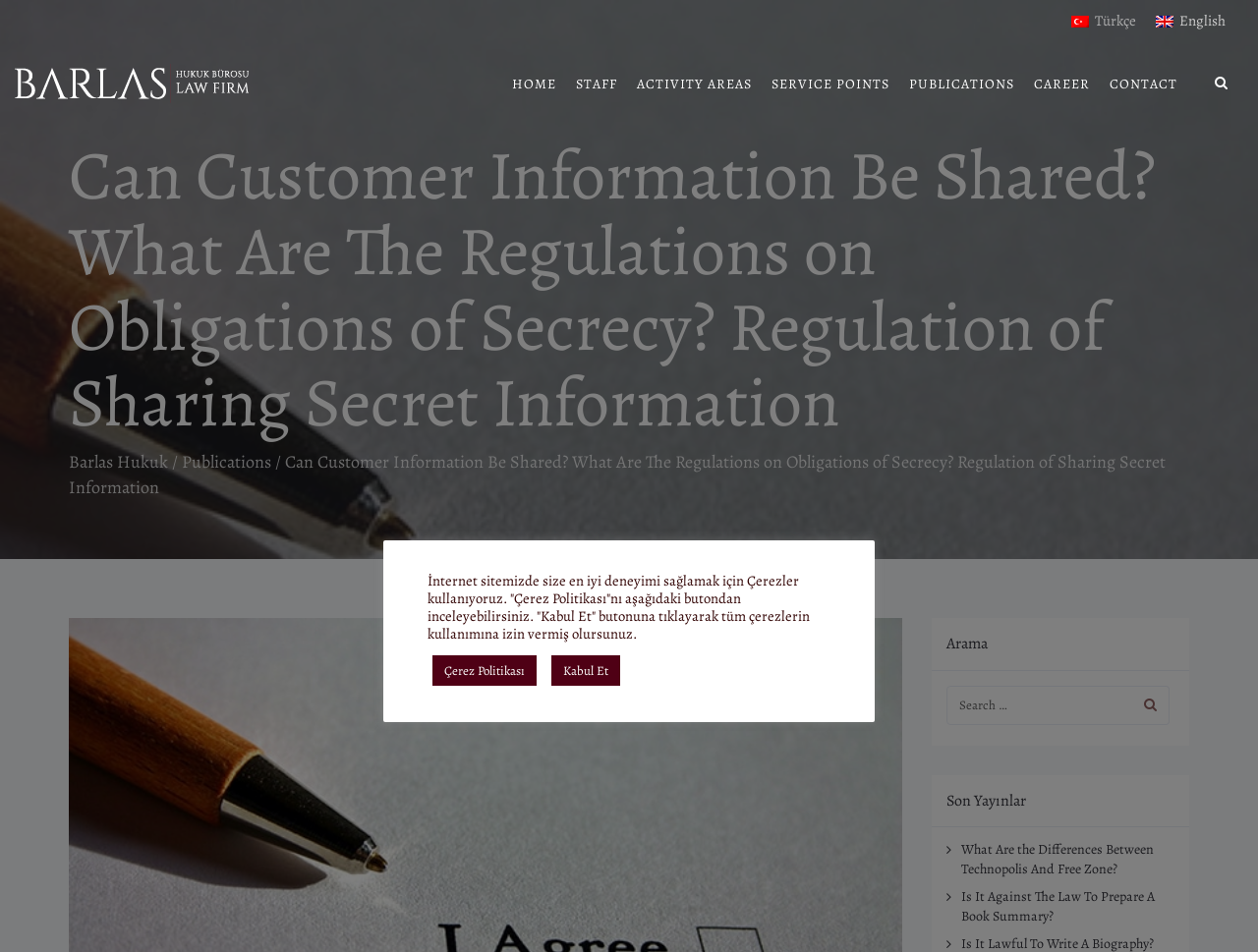Reply to the question with a single word or phrase:
What is the purpose of the search bar?

To search the website